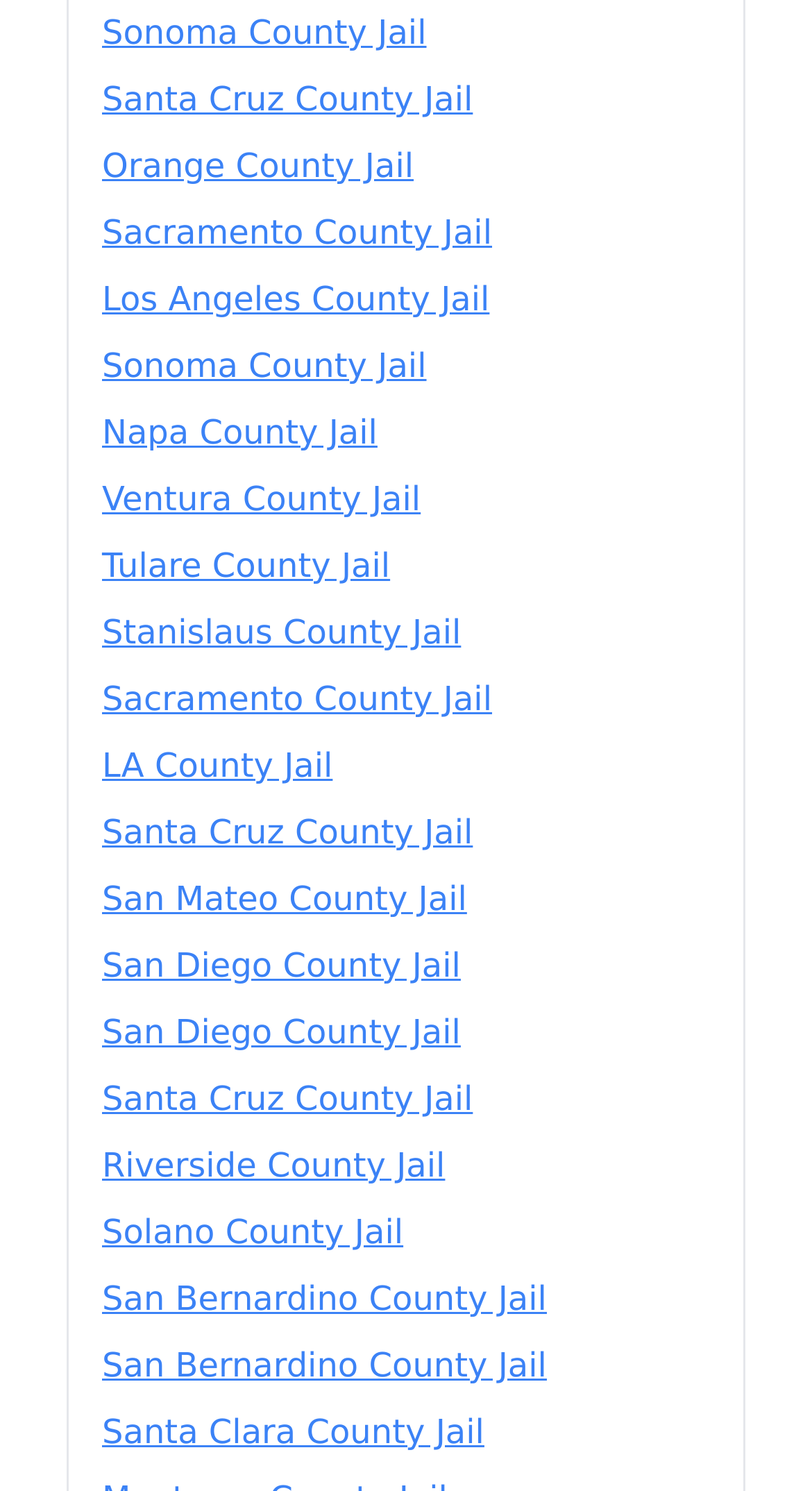Find the bounding box coordinates of the area that needs to be clicked in order to achieve the following instruction: "check Sacramento County Jail". The coordinates should be specified as four float numbers between 0 and 1, i.e., [left, top, right, bottom].

[0.126, 0.14, 0.874, 0.173]